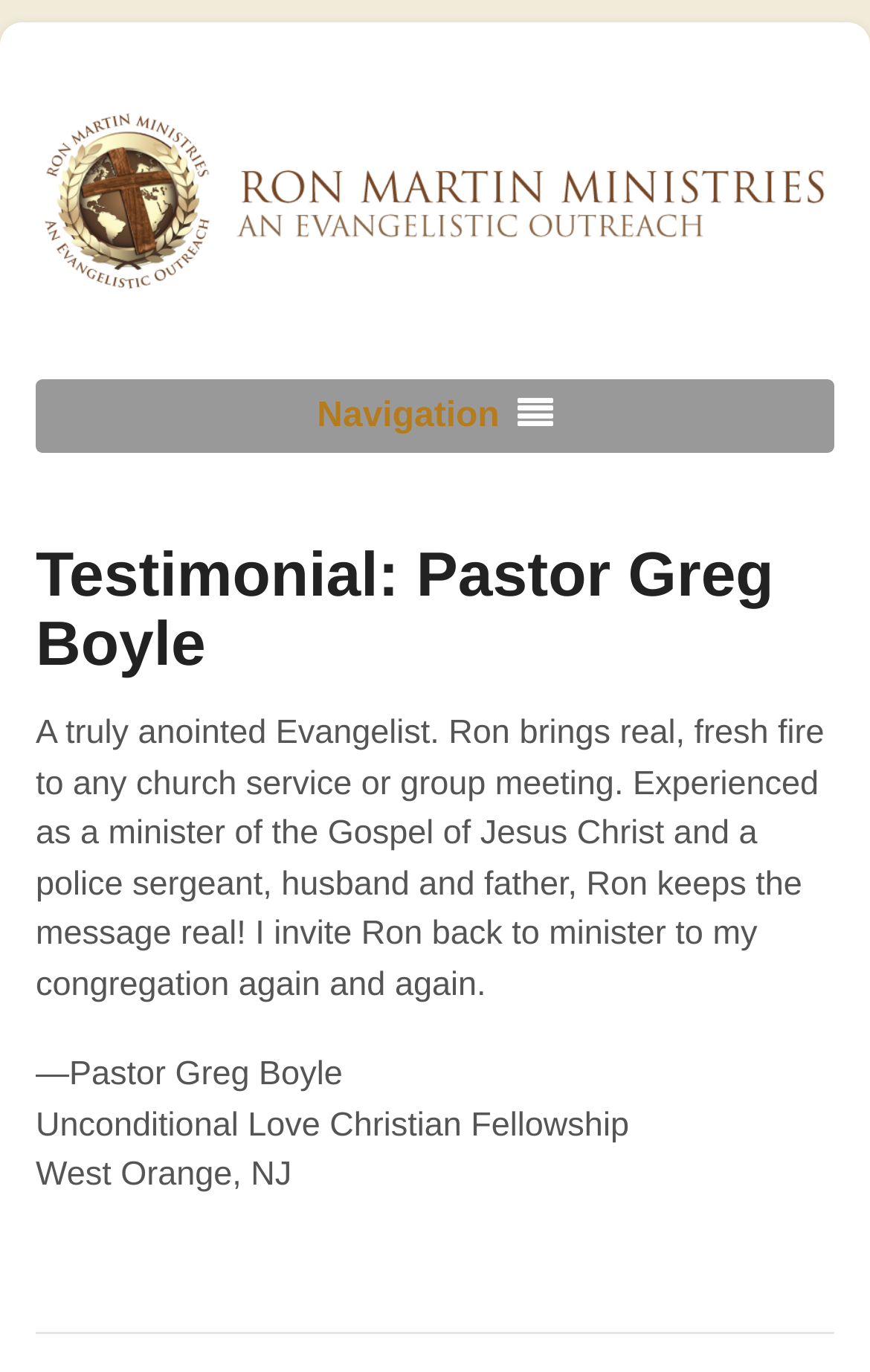Find the bounding box of the UI element described as: "Navigation". The bounding box coordinates should be given as four float values between 0 and 1, i.e., [left, top, right, bottom].

[0.364, 0.29, 0.574, 0.317]